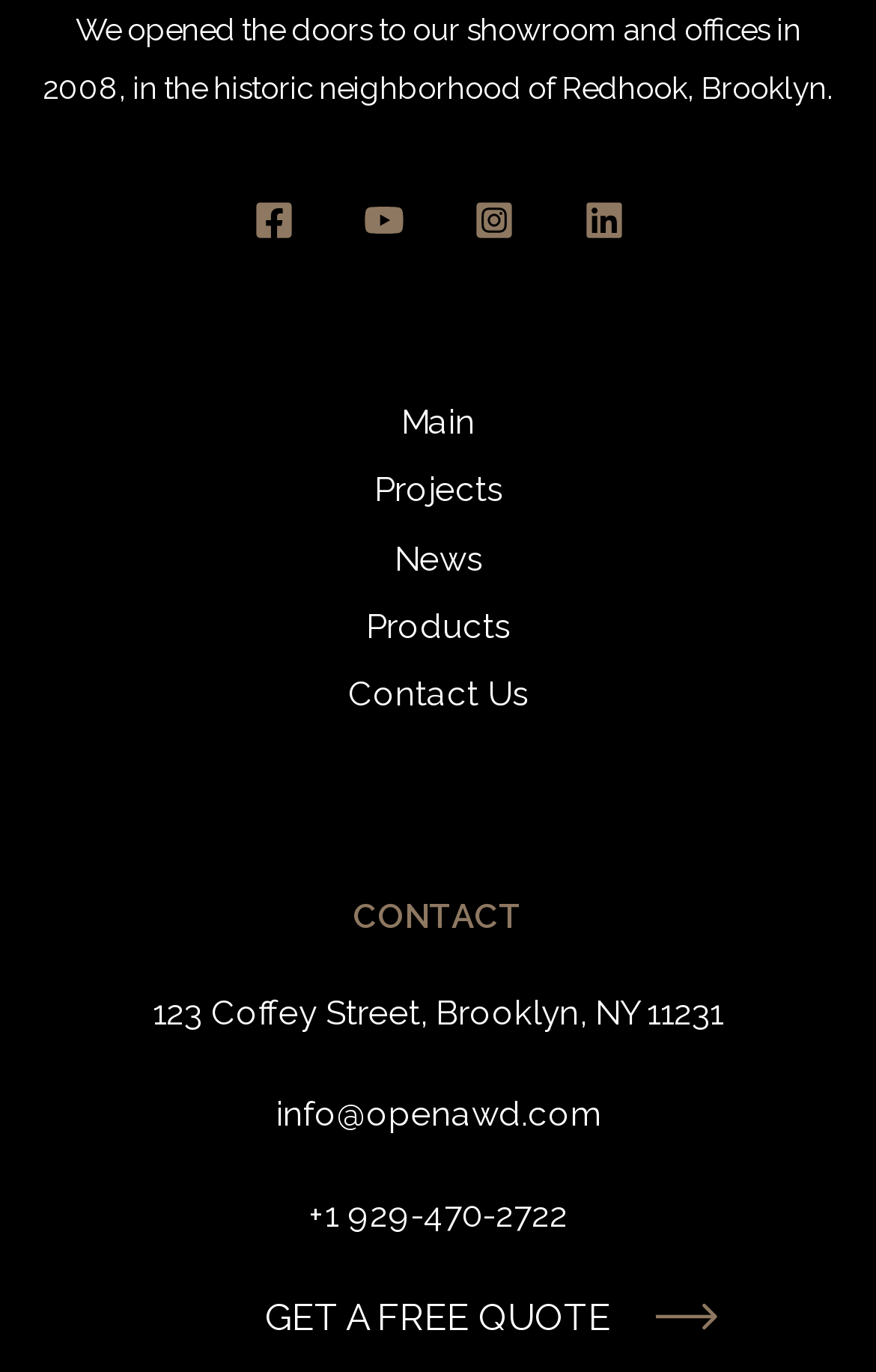Kindly determine the bounding box coordinates of the area that needs to be clicked to fulfill this instruction: "get a free quote".

[0.303, 0.944, 0.697, 0.975]